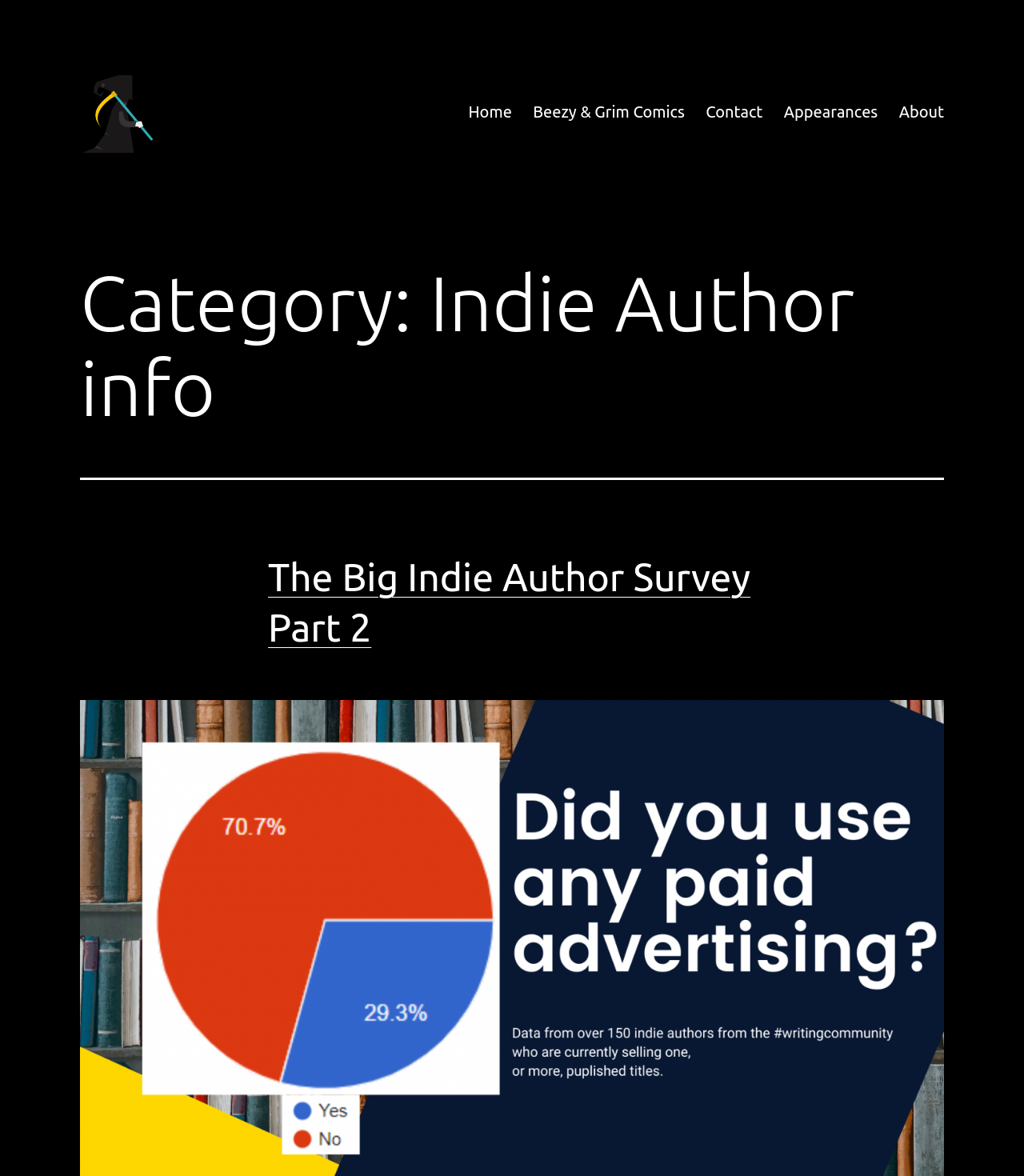Show the bounding box coordinates for the HTML element as described: "Ross Young - Author".

[0.077, 0.143, 0.127, 0.228]